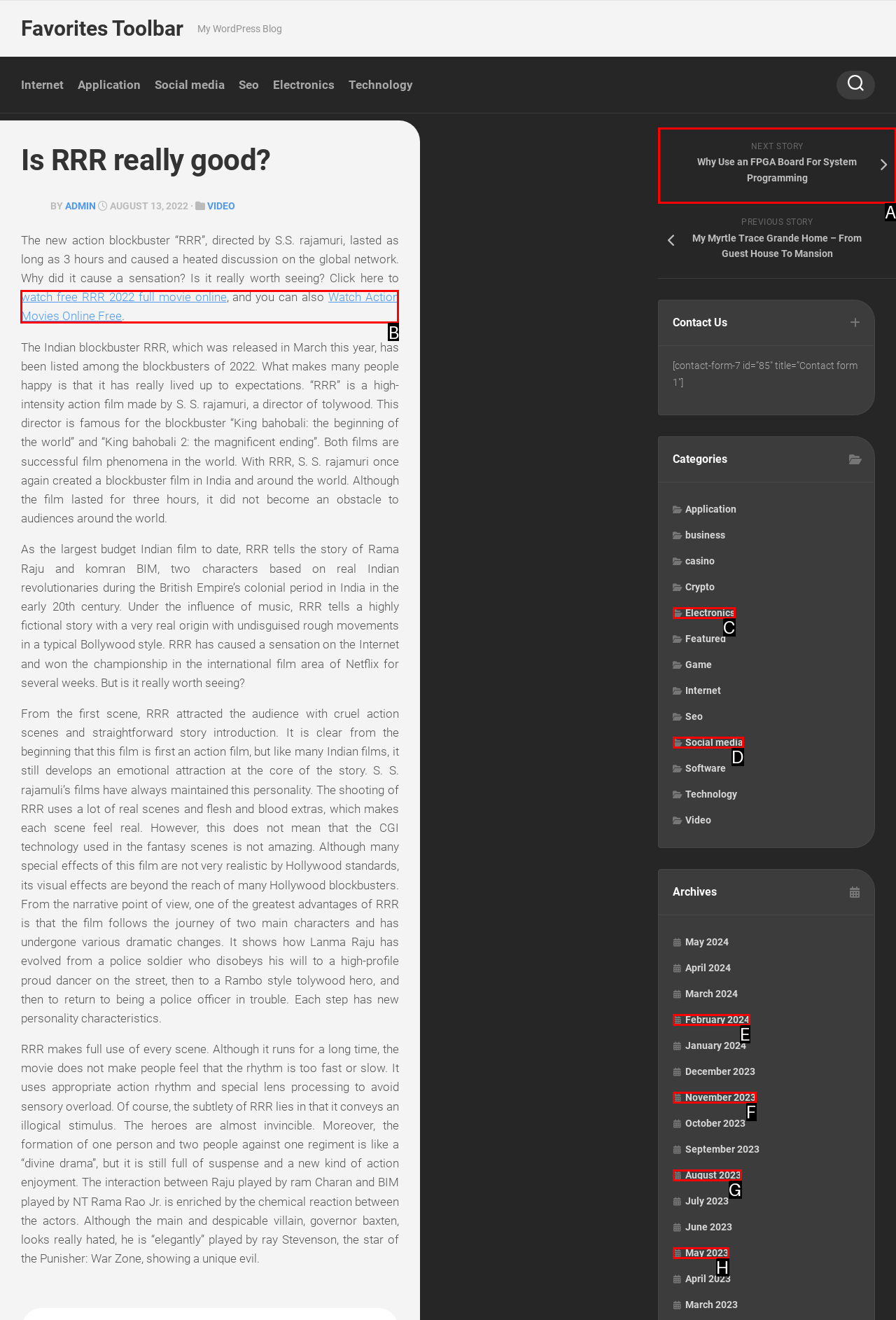Determine which HTML element should be clicked for this task: Click on the 'Watch Action Movies Online Free' link
Provide the option's letter from the available choices.

B